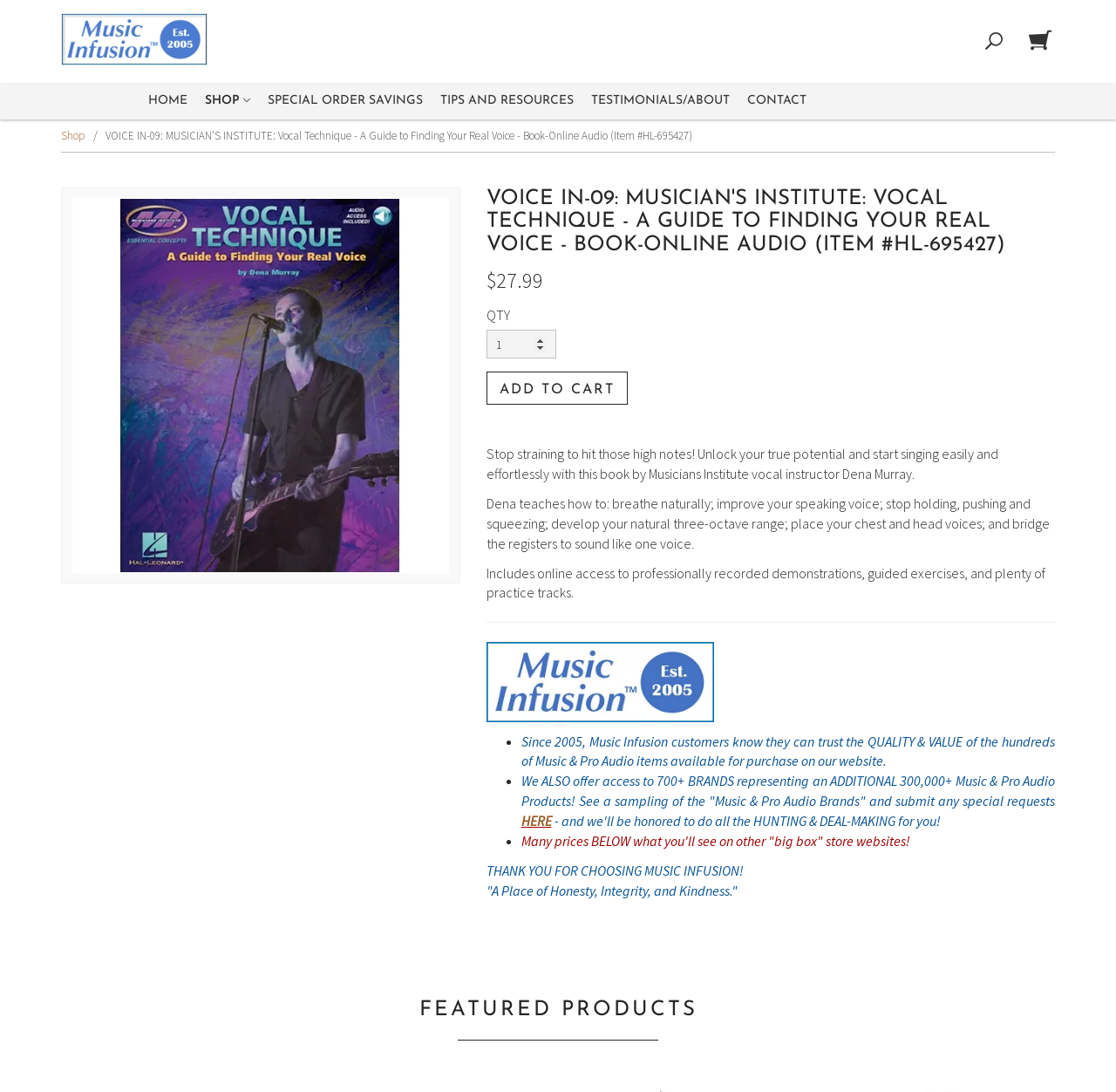From the screenshot, find the bounding box of the UI element matching this description: "alt="Music Infusion"". Supply the bounding box coordinates in the form [left, top, right, bottom], each a float between 0 and 1.

[0.055, 0.012, 0.186, 0.06]